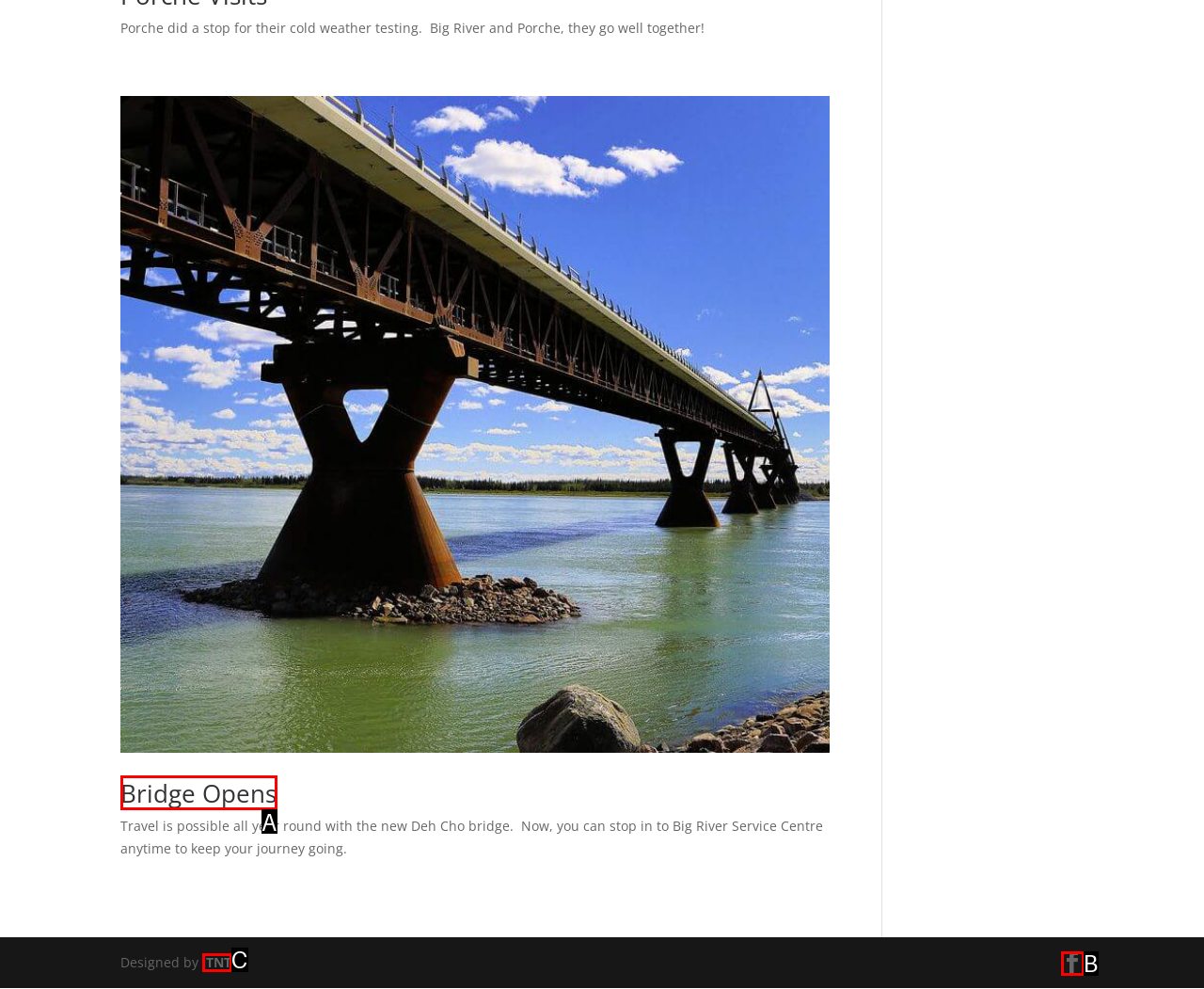Find the UI element described as: Facebook
Reply with the letter of the appropriate option.

B